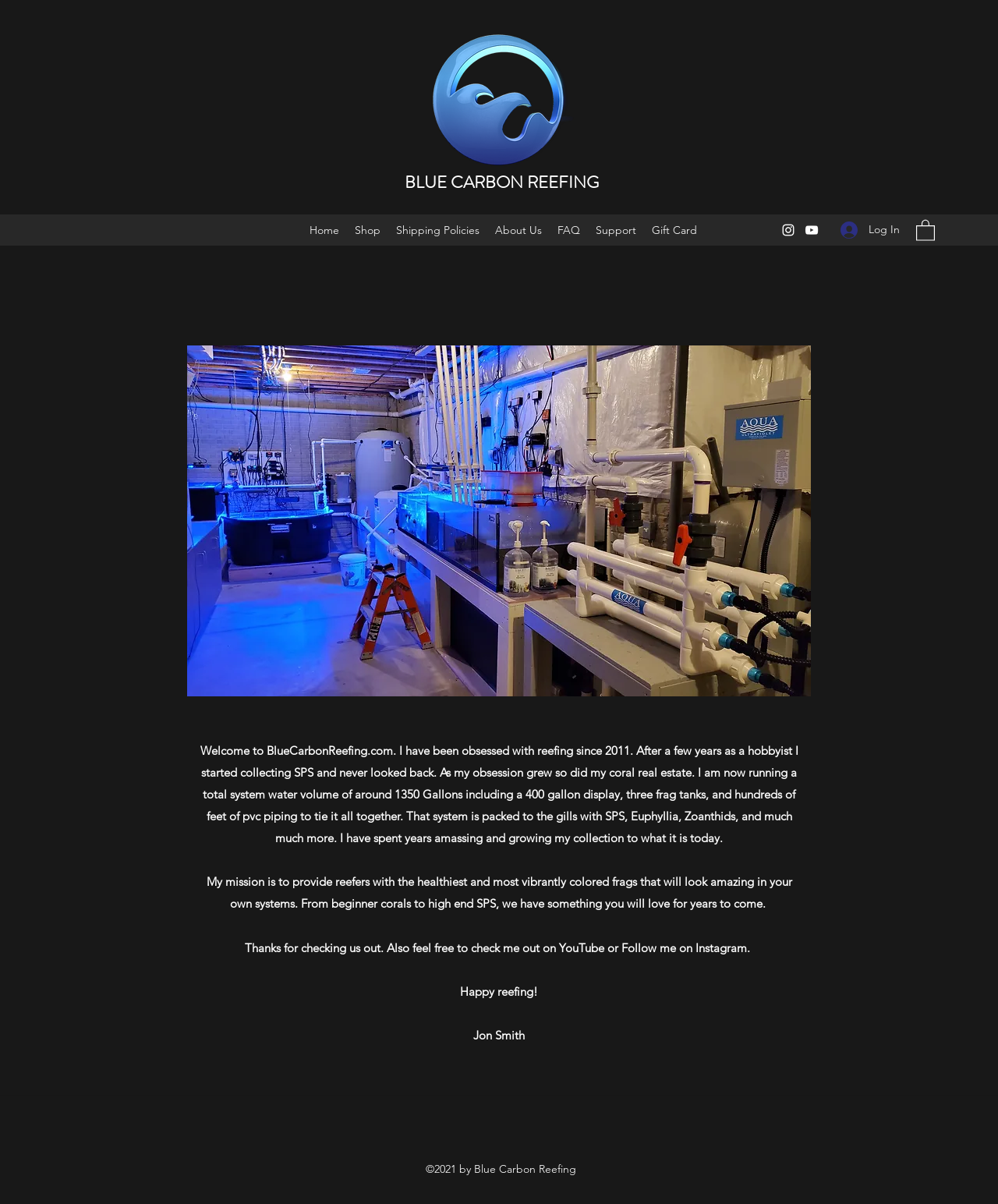What social media platforms can you find the author on?
Please provide a single word or phrase in response based on the screenshot.

YouTube and Instagram